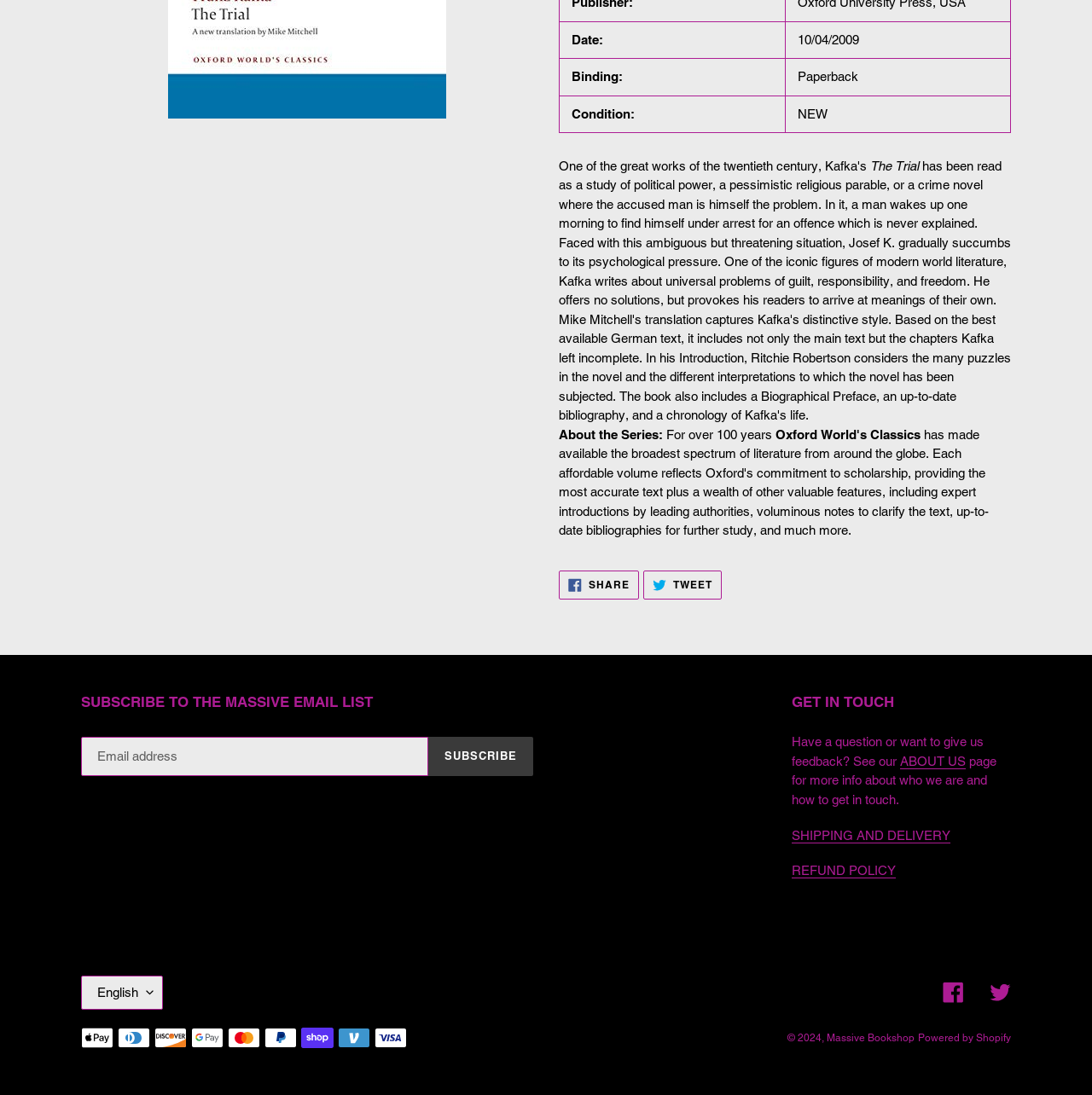Provide the bounding box coordinates, formatted as (top-left x, top-left y, bottom-right x, bottom-right y), with all values being floating point numbers between 0 and 1. Identify the bounding box of the UI element that matches the description: ABOUT US

[0.824, 0.688, 0.884, 0.702]